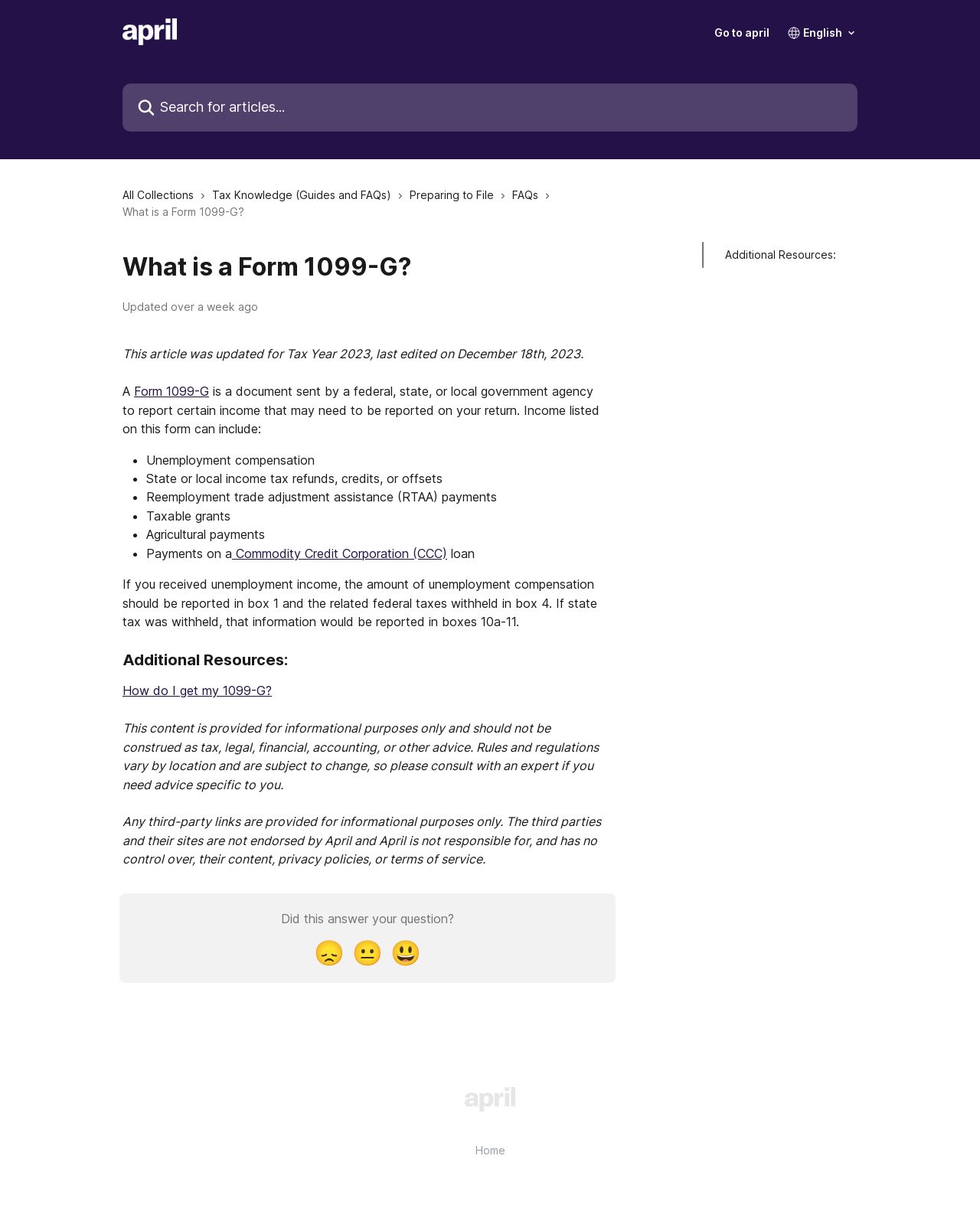What is the purpose of the search bar?
Provide a one-word or short-phrase answer based on the image.

Search for articles